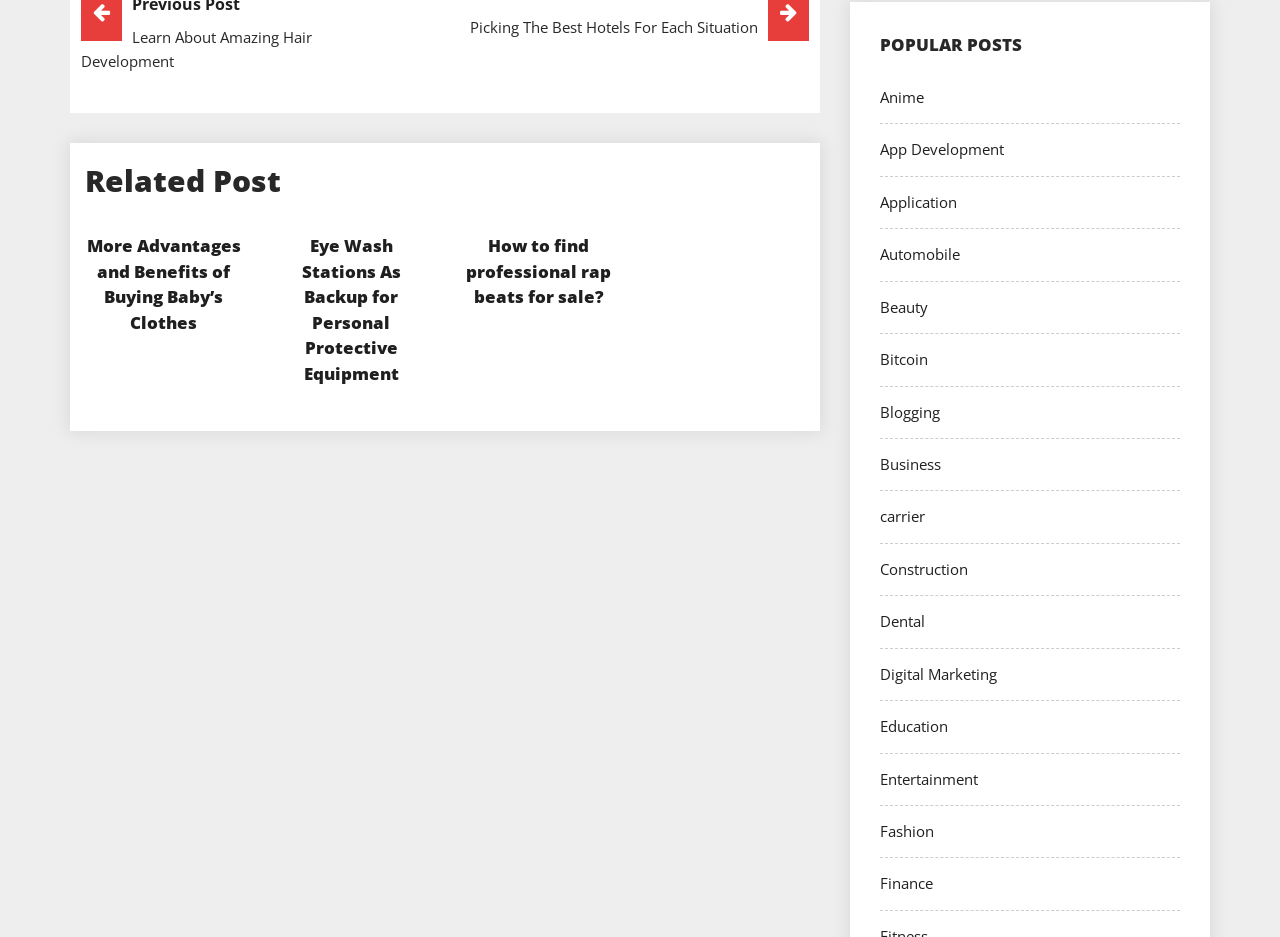Determine the bounding box of the UI element mentioned here: "PODIATRY". The coordinates must be in the format [left, top, right, bottom] with values ranging from 0 to 1.

None